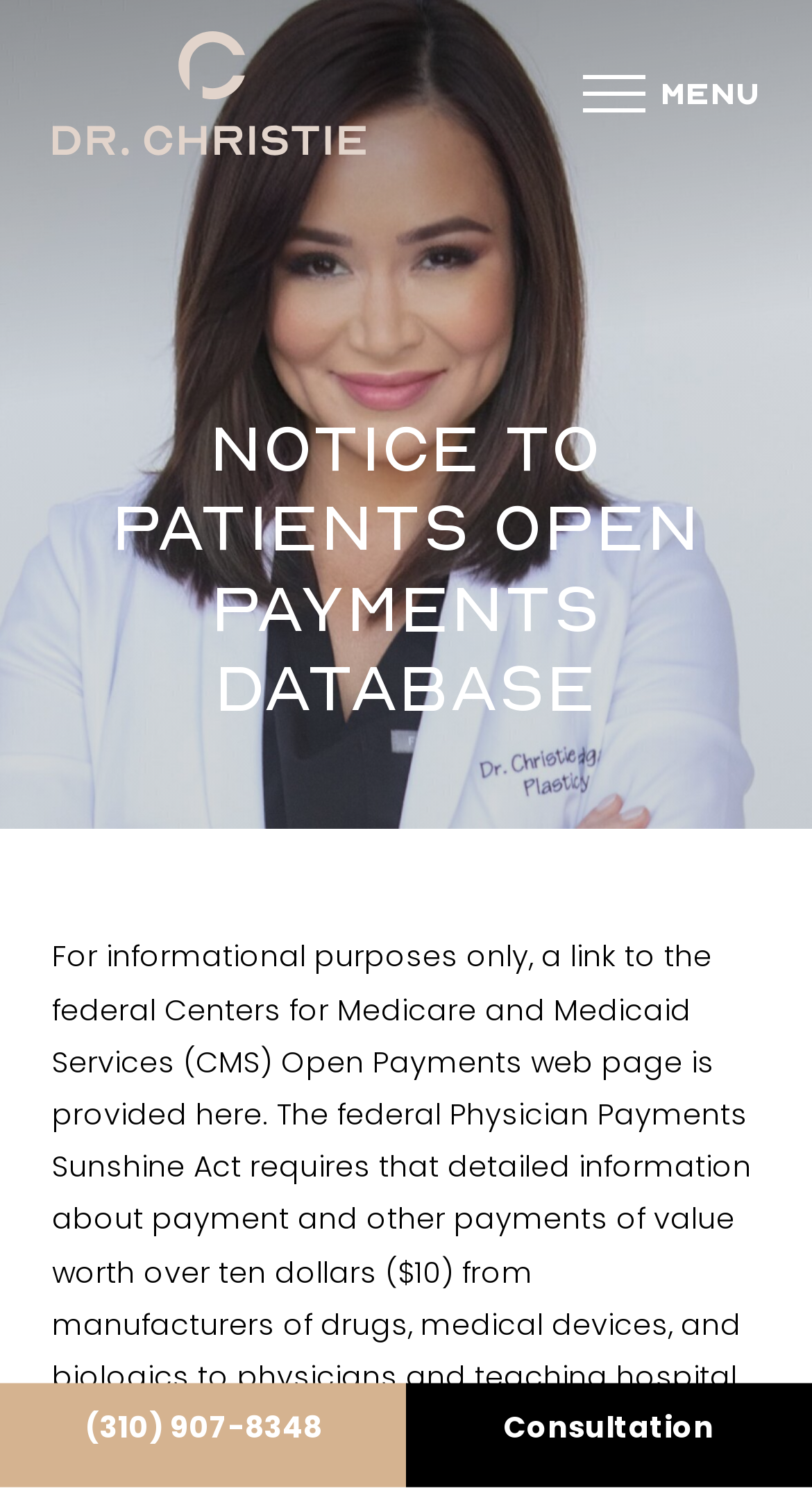Extract the bounding box for the UI element that matches this description: "aria-label="close"".

[0.641, 0.14, 0.744, 0.196]